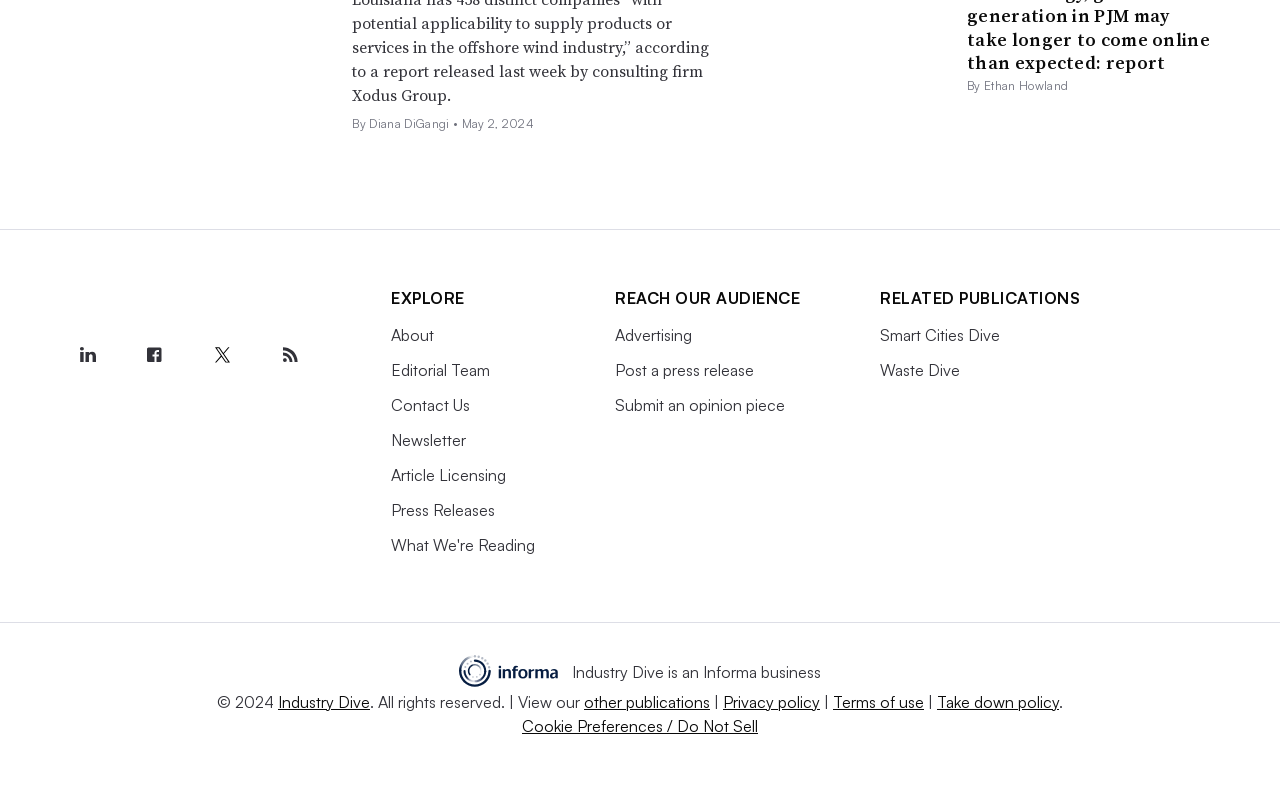What is the name of the related publication mentioned in the 'RELATED PUBLICATIONS' section?
Please utilize the information in the image to give a detailed response to the question.

The 'RELATED PUBLICATIONS' section has a link to 'Smart Cities Dive', indicating that it is a related publication to Industry Dive.